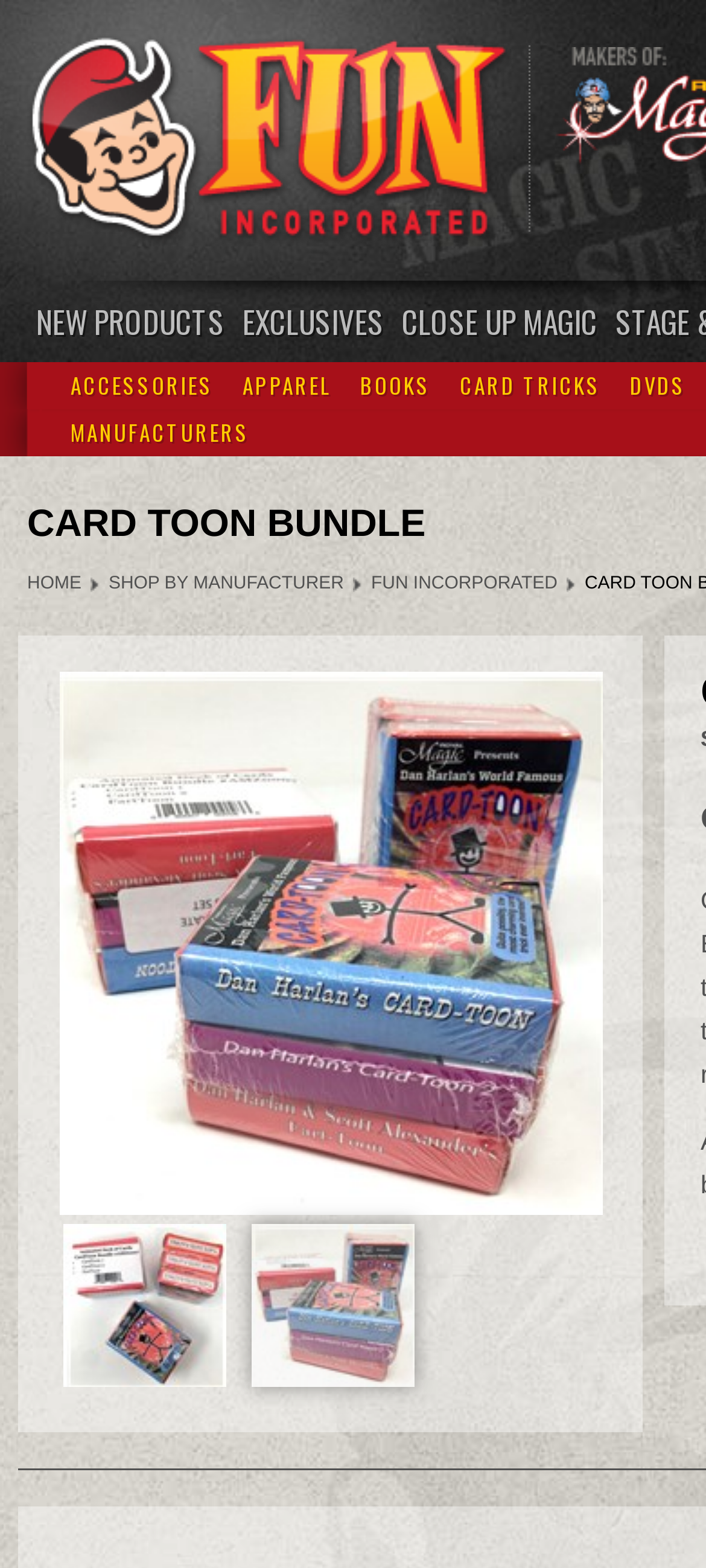How many categories are listed under the main menu?
Based on the image content, provide your answer in one word or a short phrase.

8